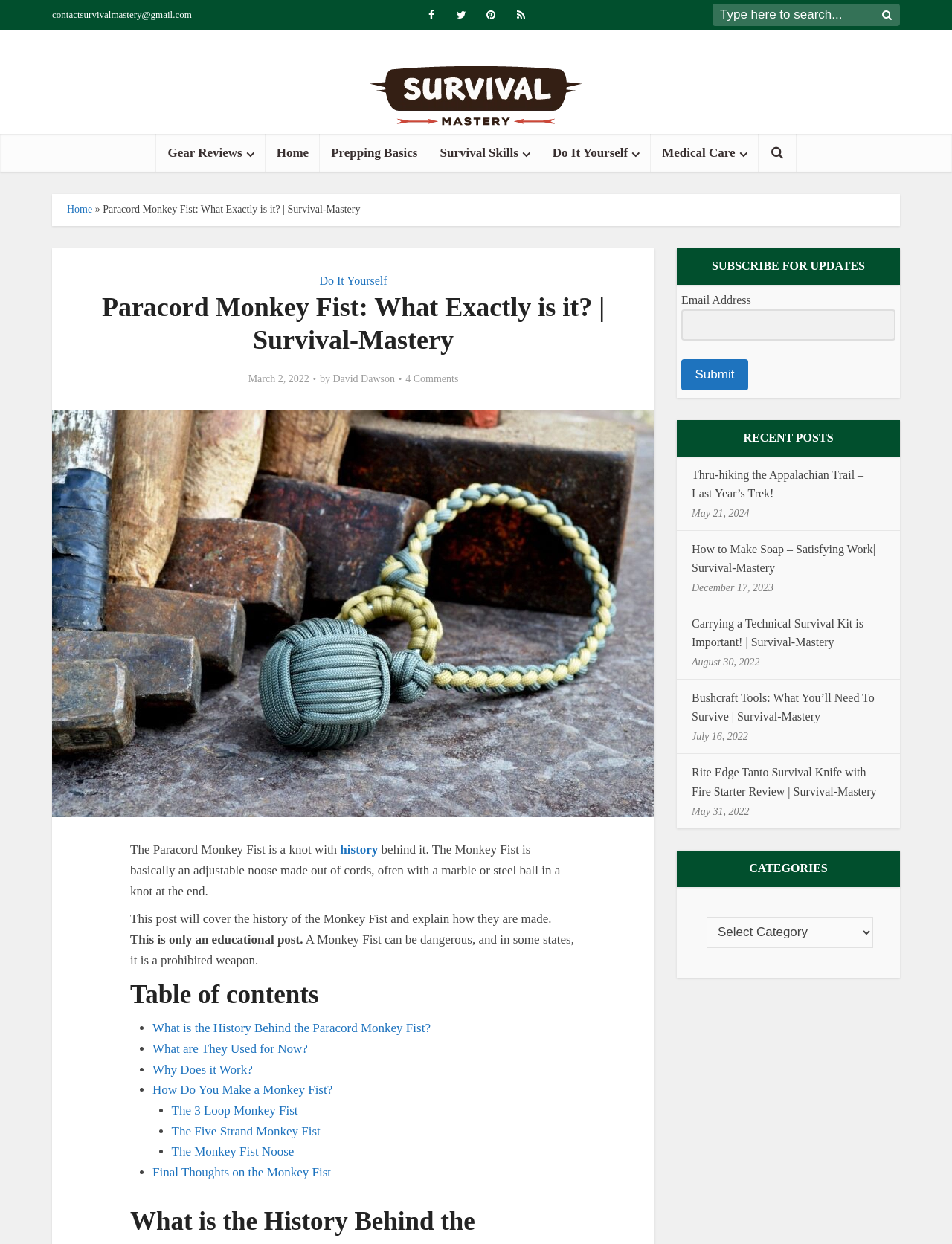Find the bounding box coordinates of the area to click in order to follow the instruction: "subscribe for updates".

[0.716, 0.249, 0.941, 0.274]